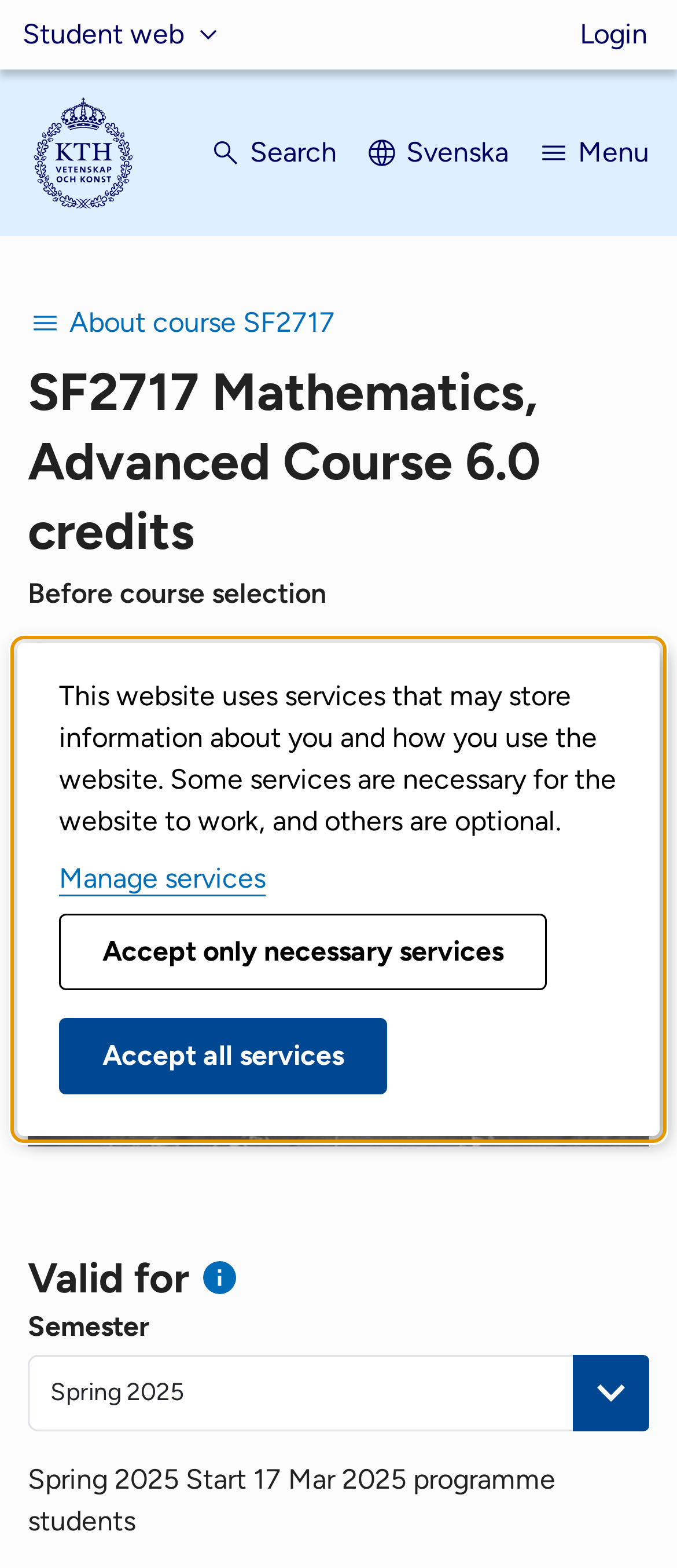Can you specify the bounding box coordinates of the area that needs to be clicked to fulfill the following instruction: "View course information"?

[0.041, 0.184, 0.495, 0.228]